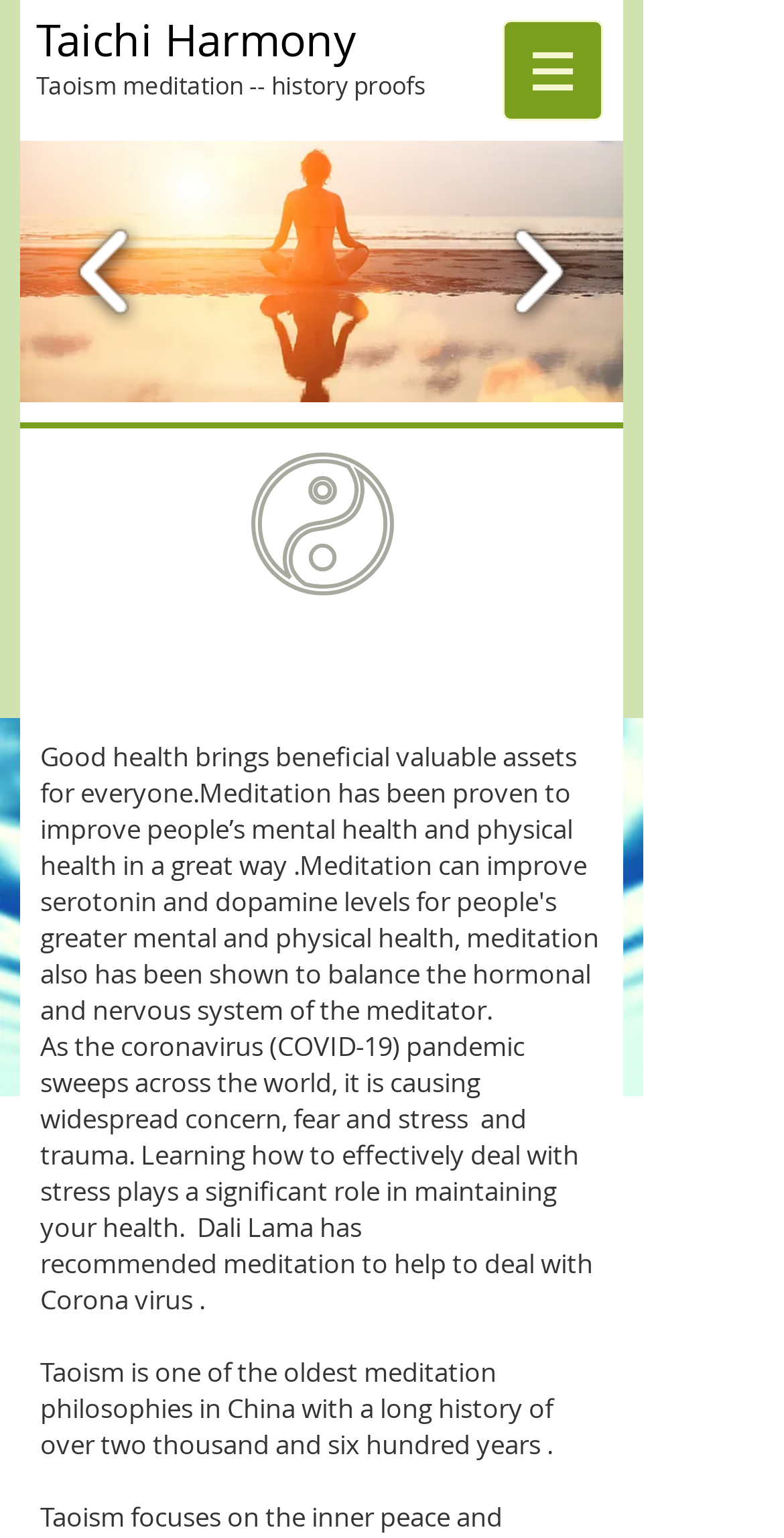Analyze the image and answer the question with as much detail as possible: 
What is the topic of the meditation philosophy?

Based on the text 'Taoism is one of the oldest meditation philosophies in China with a long history of over two thousand and six hundred years.', it can be inferred that the topic of the meditation philosophy is Taoism.